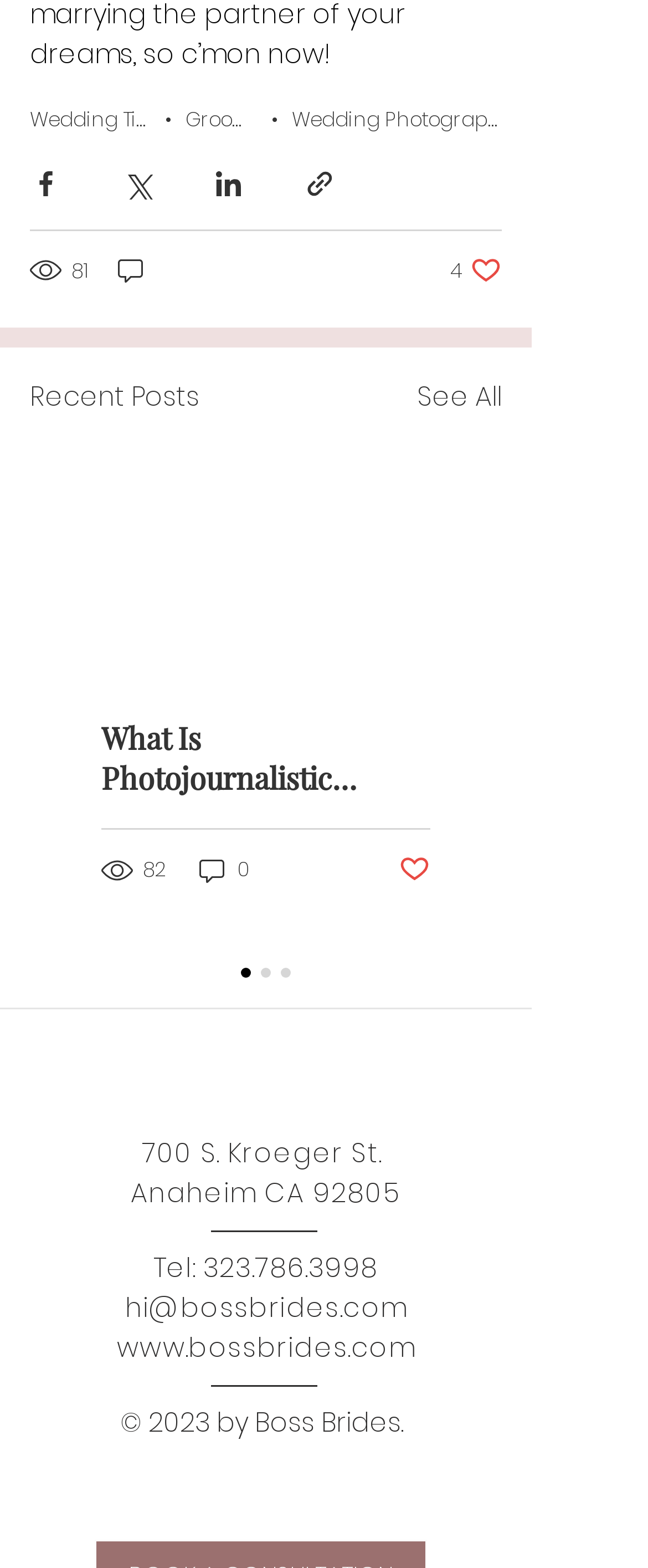Locate the bounding box coordinates of the UI element described by: "aria-label="Facebook"". Provide the coordinates as four float numbers between 0 and 1, formatted as [left, top, right, bottom].

[0.103, 0.928, 0.192, 0.966]